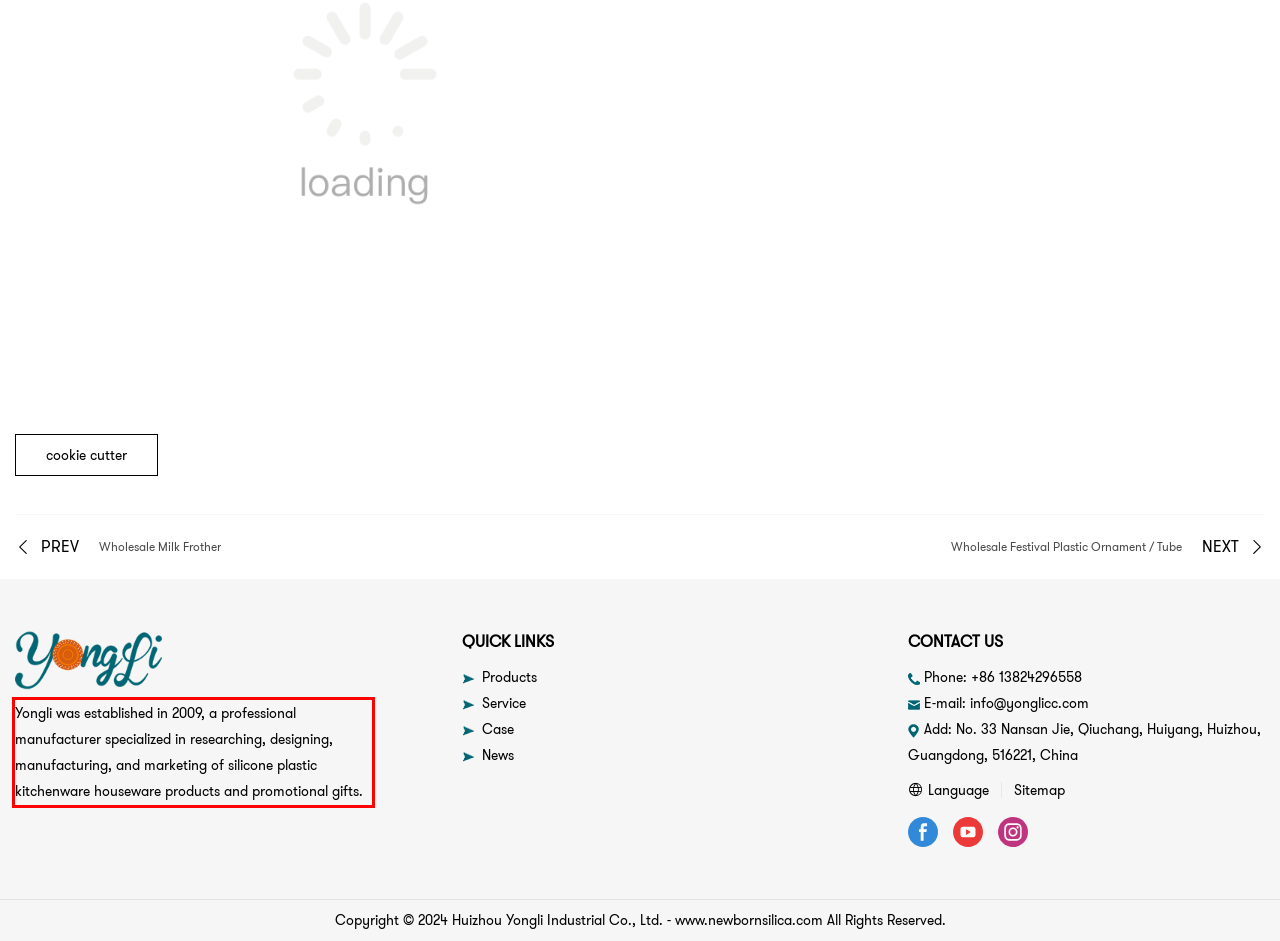Identify and extract the text within the red rectangle in the screenshot of the webpage.

​​​​​​​Yongli was established in 2009, a professional manufacturer specialized in researching, designing, manufacturing, and marketing of silicone plastic kitchenware houseware products and promotional gifts.​​​​​​​